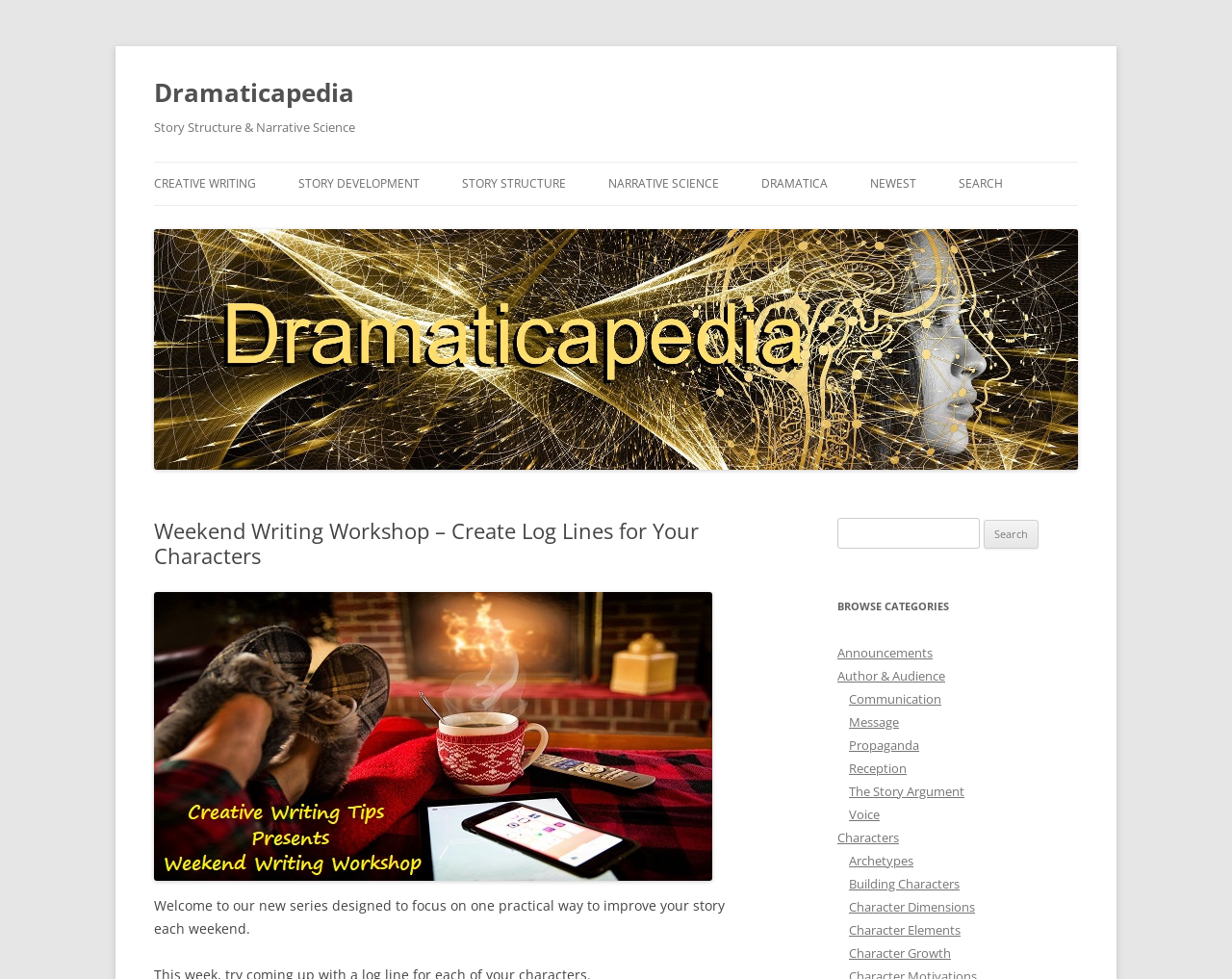What is the purpose of the search bar?
Please provide a single word or phrase as your answer based on the image.

To search for articles